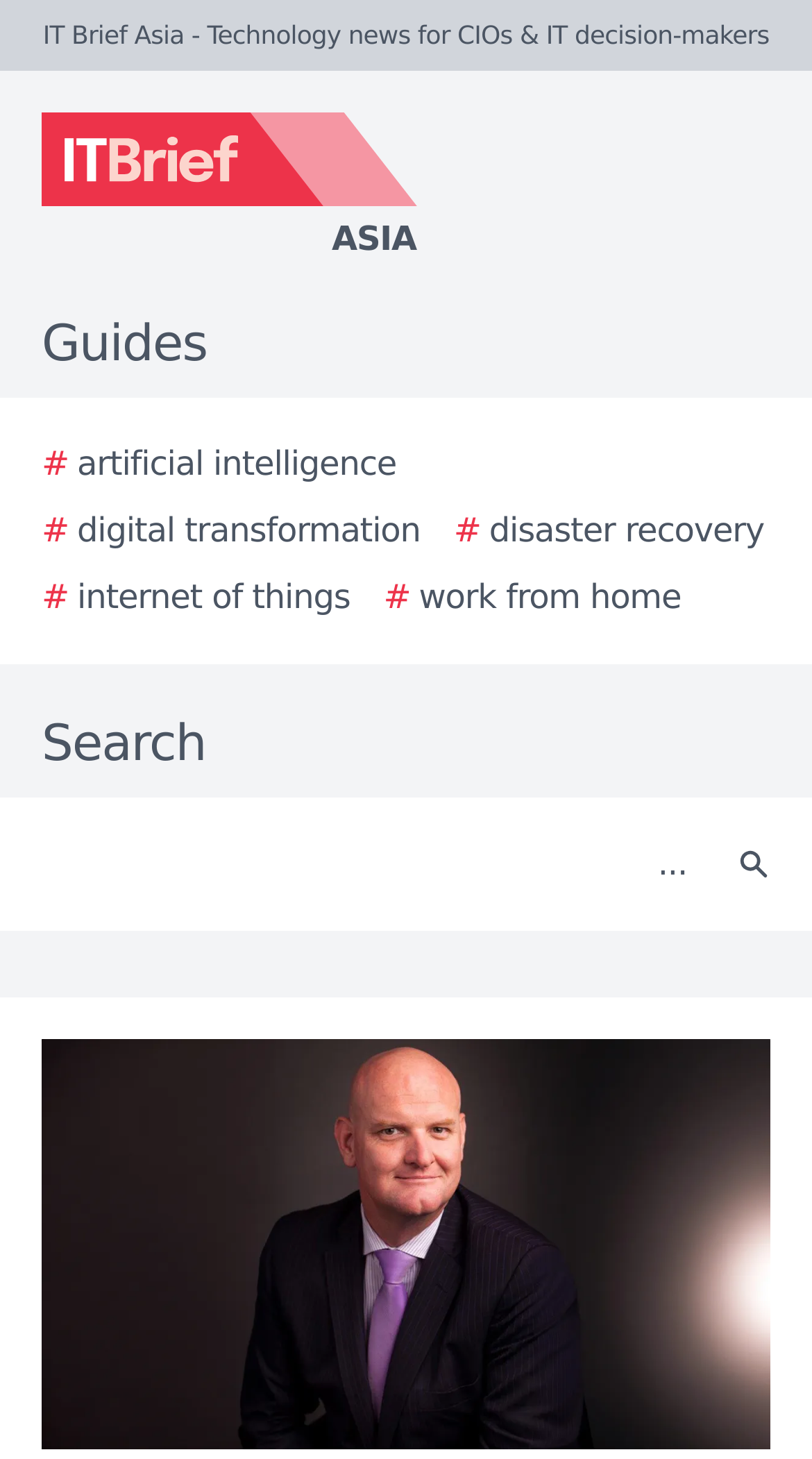What is the purpose of the textbox?
Please provide a single word or phrase as your answer based on the screenshot.

Search